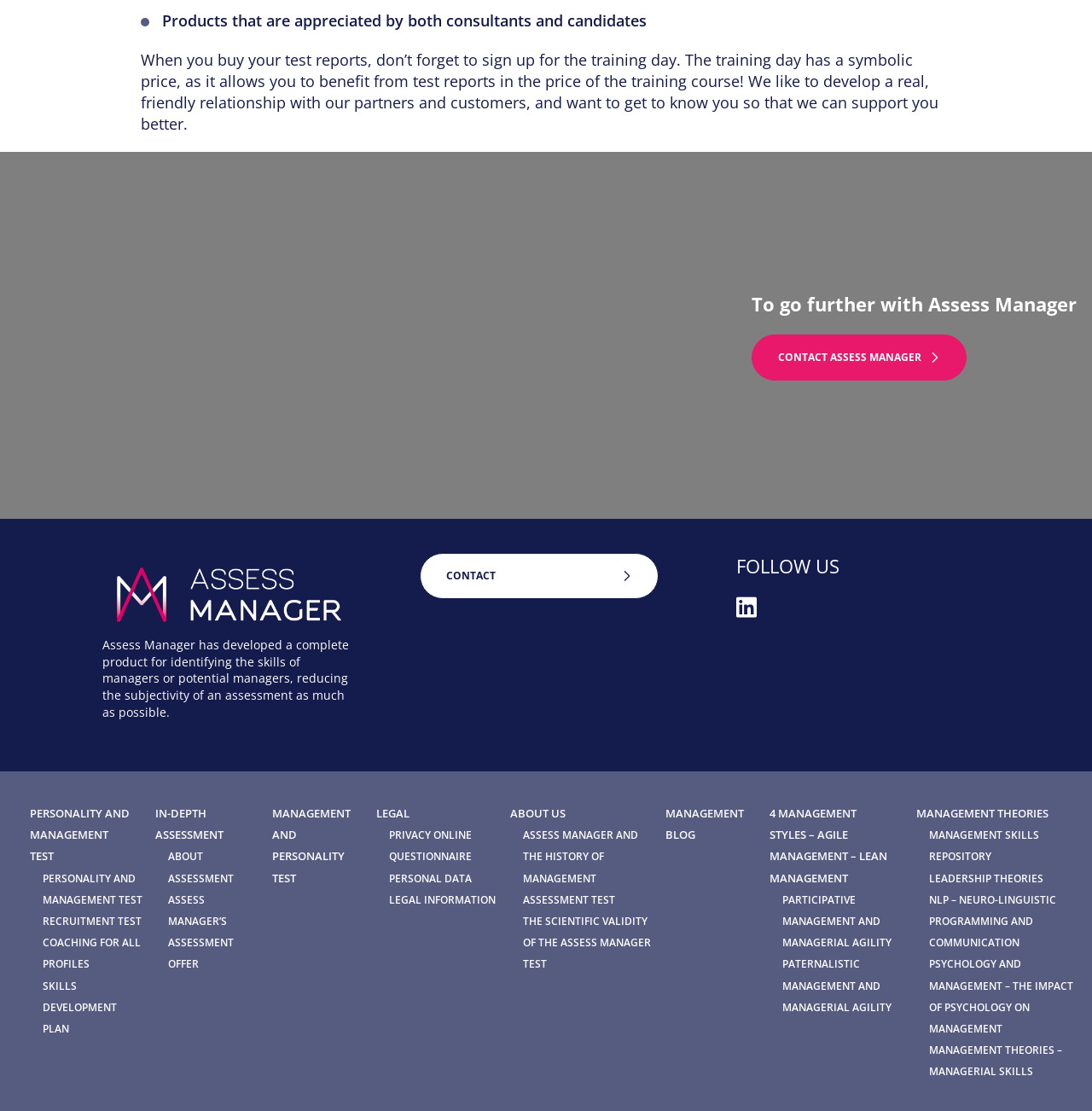Locate the bounding box coordinates of the area where you should click to accomplish the instruction: "Contact Assess Manager".

[0.688, 0.301, 0.885, 0.343]